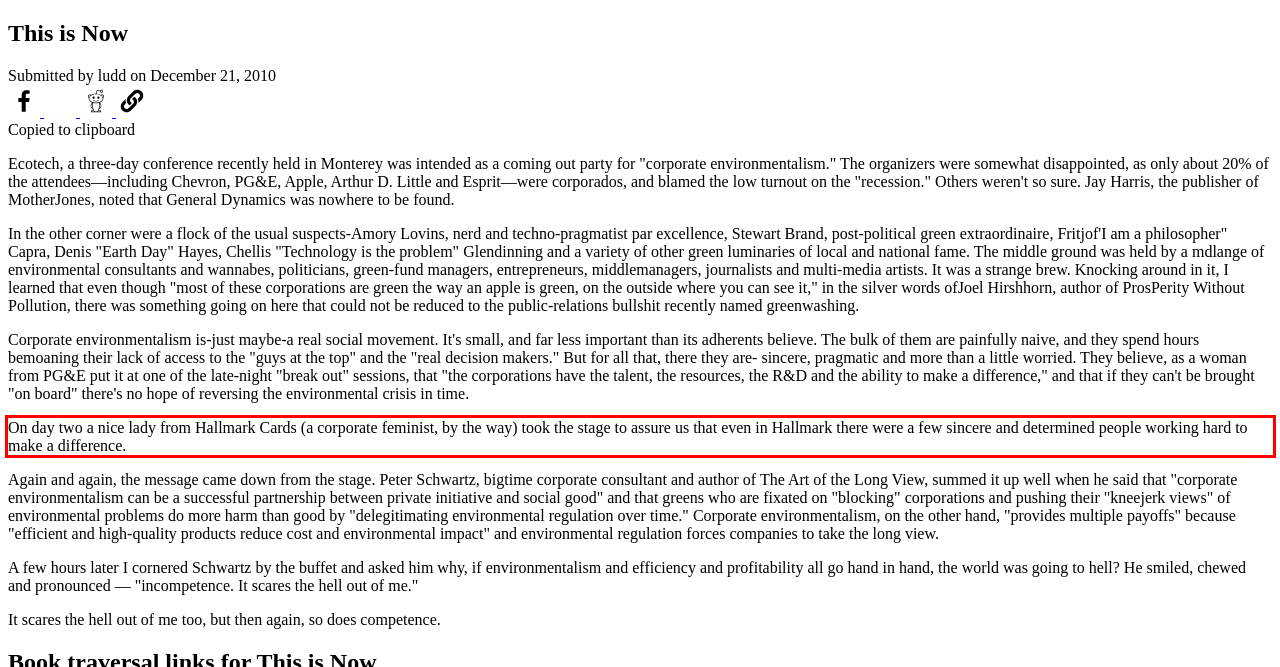Given a screenshot of a webpage, identify the red bounding box and perform OCR to recognize the text within that box.

On day two a nice lady from Hallmark Cards (a corporate feminist, by the way) took the stage to assure us that even in Hallmark there were a few sincere and determined people working hard to make a difference.